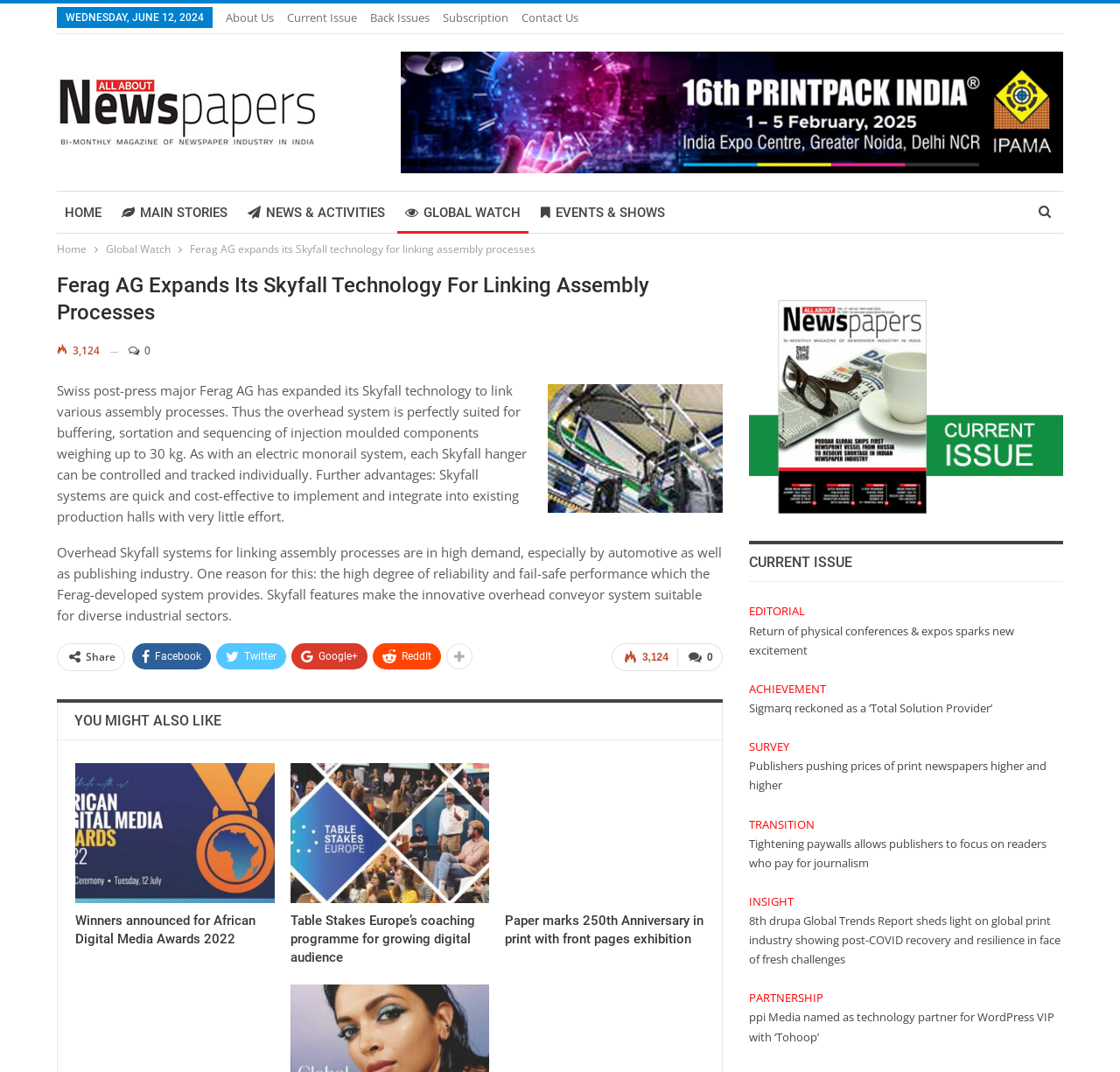Identify the headline of the webpage and generate its text content.

Ferag AG Expands Its Skyfall Technology For Linking Assembly Processes